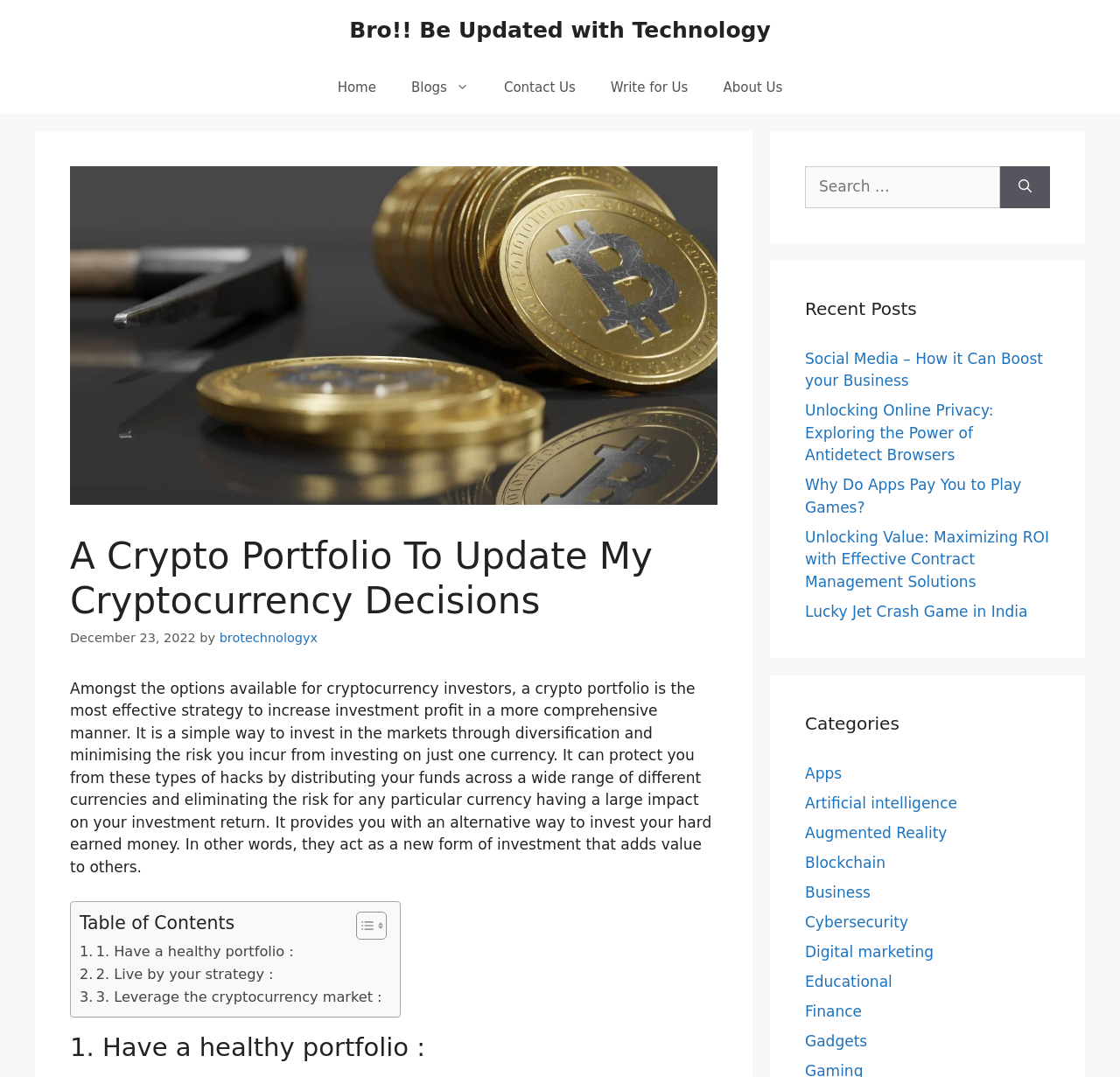What is the title of the first section in the table of contents?
Answer the question with as much detail as you can, using the image as a reference.

The table of contents section has a link titled '1. Have a healthy portfolio :' which suggests that this is the title of the first section.